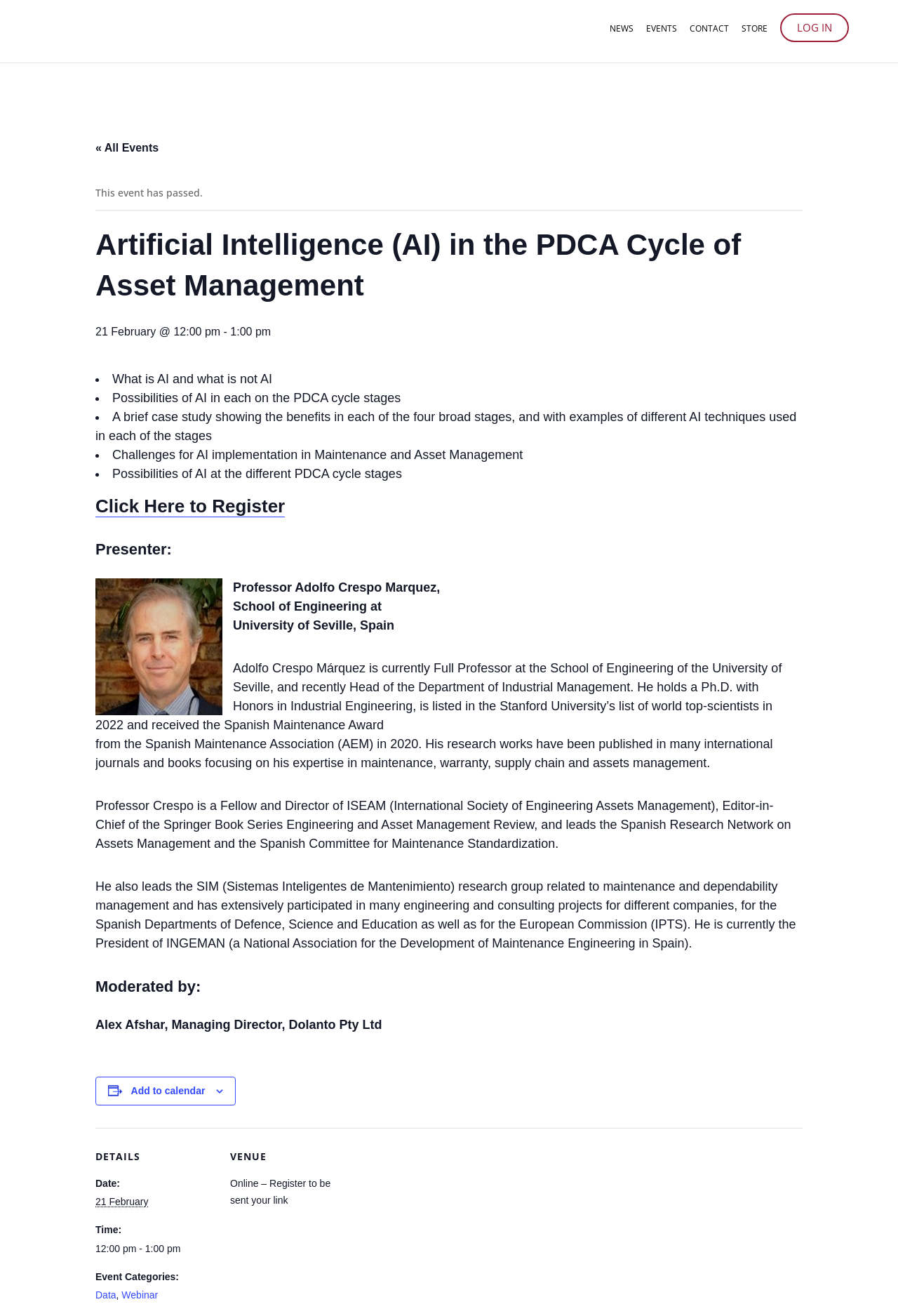For the following element description, predict the bounding box coordinates in the format (top-left x, top-left y, bottom-right x, bottom-right y). All values should be floating point numbers between 0 and 1. Description: About

[0.52, 0.037, 0.569, 0.079]